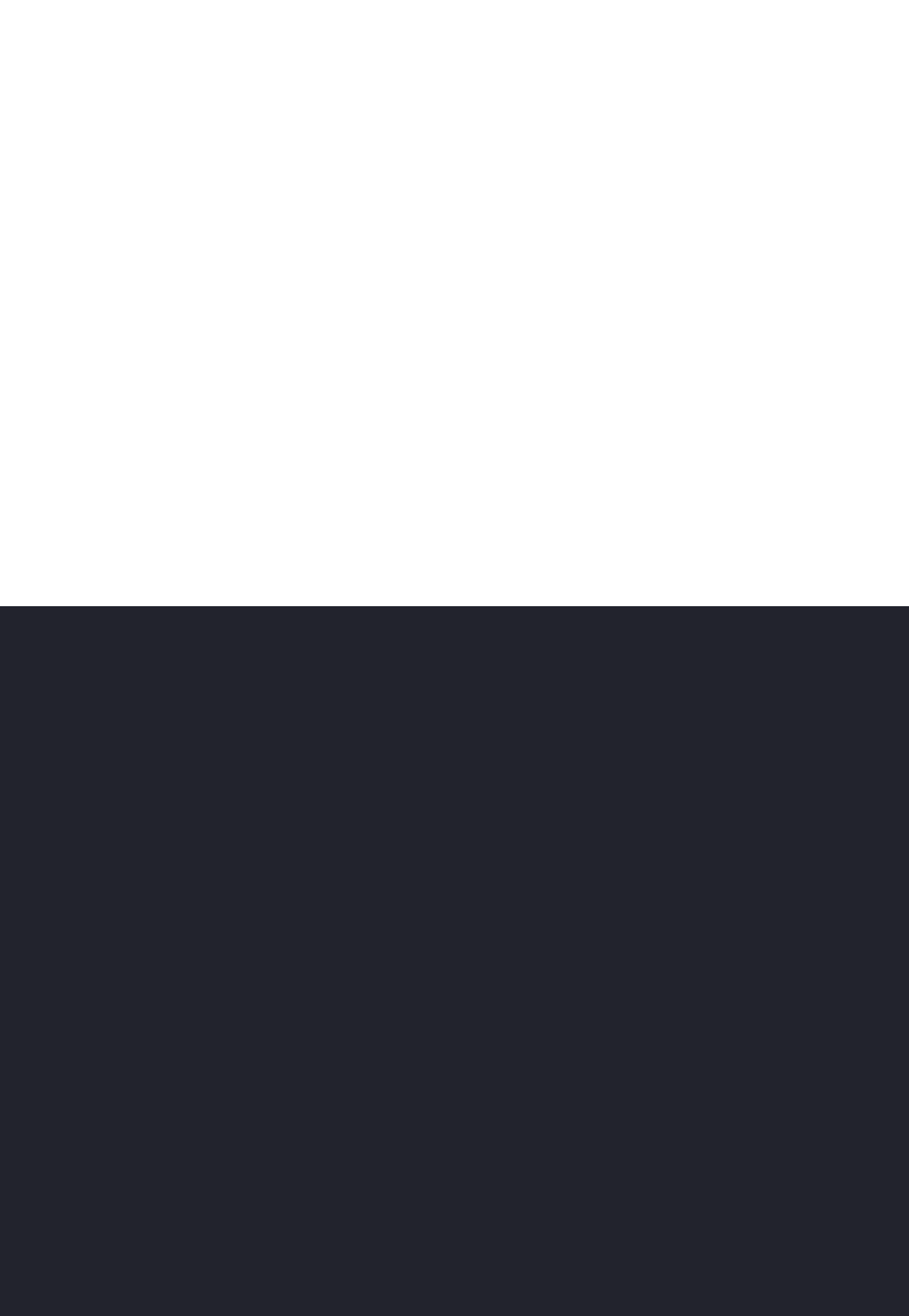Can you identify the bounding box coordinates of the clickable region needed to carry out this instruction: 'Get a quote'? The coordinates should be four float numbers within the range of 0 to 1, stated as [left, top, right, bottom].

[0.32, 0.621, 0.383, 0.631]